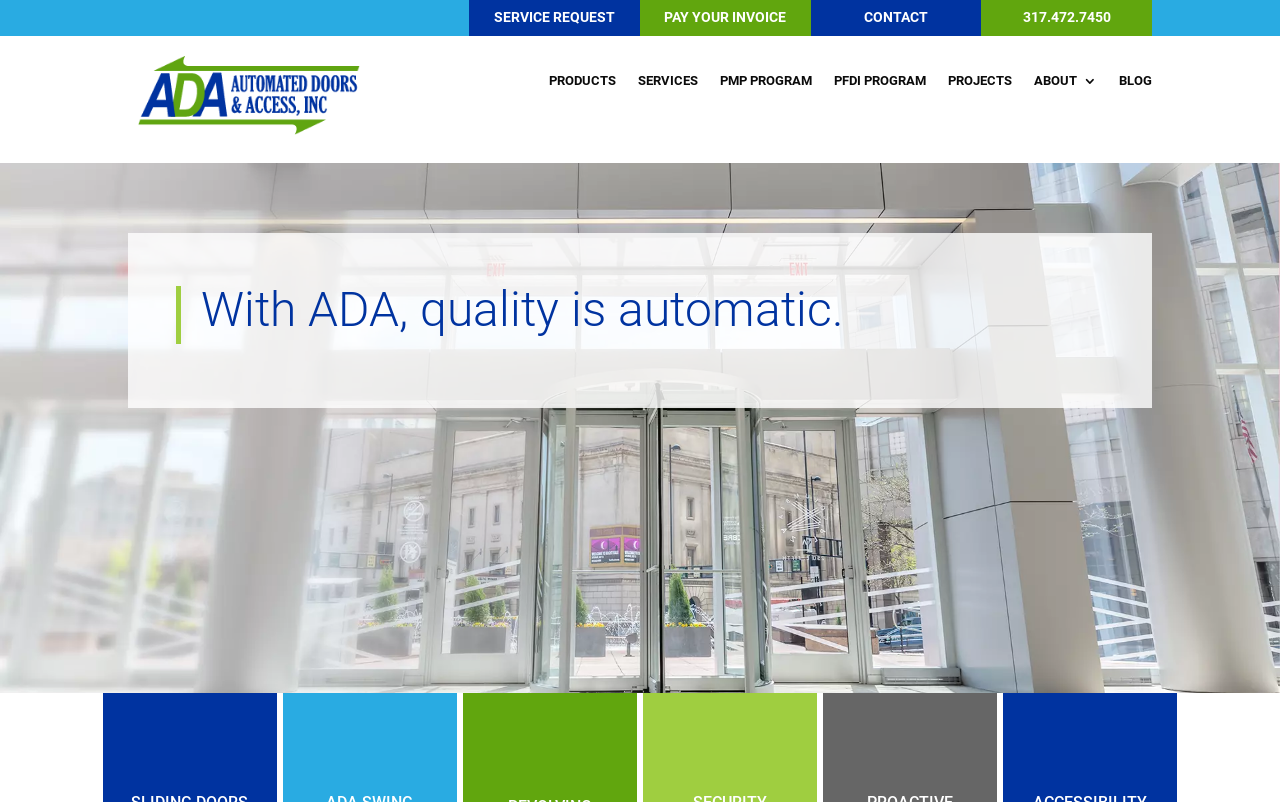How many icons are displayed at the bottom of the page?
Based on the screenshot, answer the question with a single word or phrase.

4